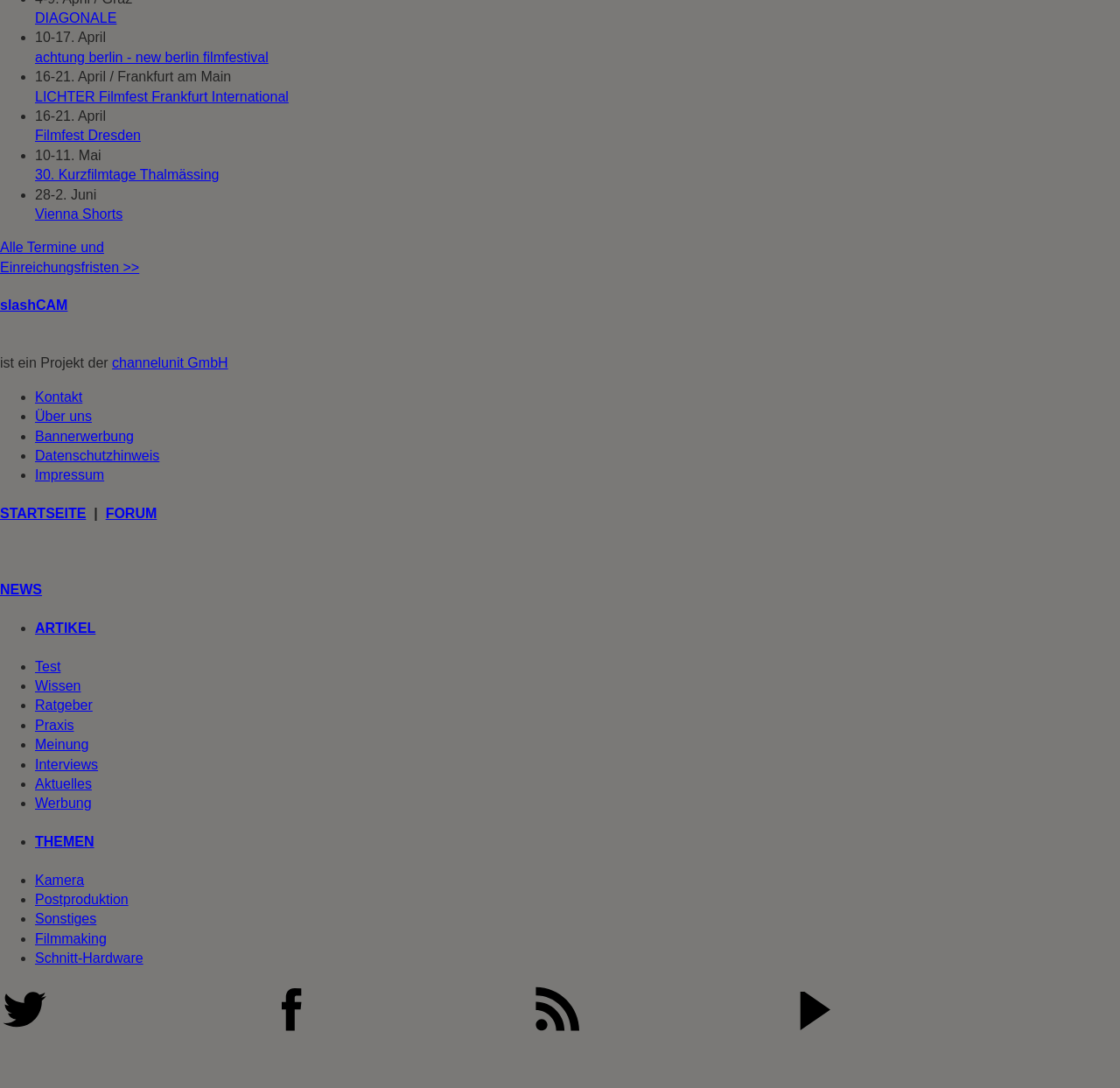What is the name of the company that owns the website?
Deliver a detailed and extensive answer to the question.

The answer can be found by looking at the link element with the text 'channelunit GmbH' which is described as 'ist ein Projekt der'.